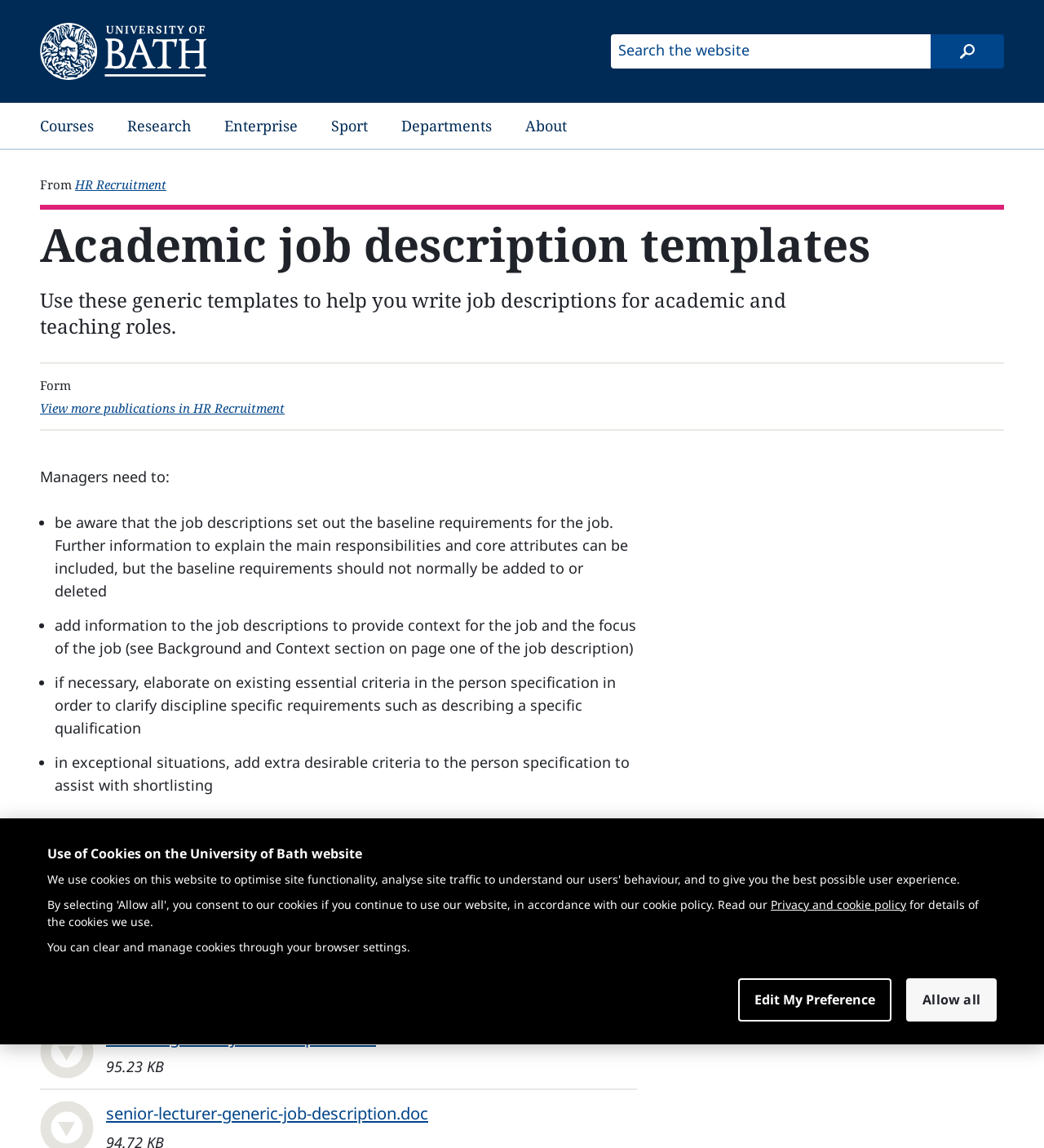Bounding box coordinates are specified in the format (top-left x, top-left y, bottom-right x, bottom-right y). All values are floating point numbers bounded between 0 and 1. Please provide the bounding box coordinate of the region this sentence describes: Departments

[0.384, 0.1, 0.471, 0.119]